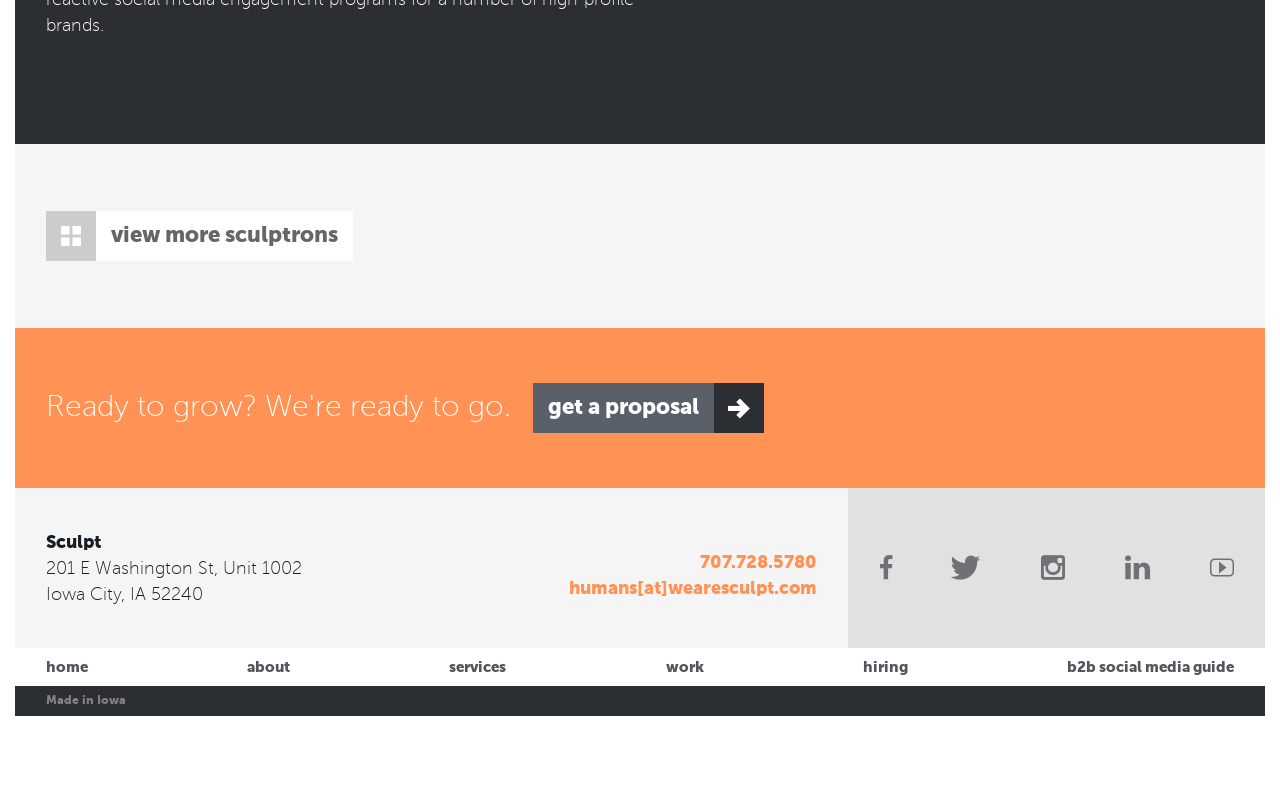Provide the bounding box coordinates for the specified HTML element described in this description: "aria-label="Advertisement" name="aswift_1" title="Advertisement"". The coordinates should be four float numbers ranging from 0 to 1, in the format [left, top, right, bottom].

None